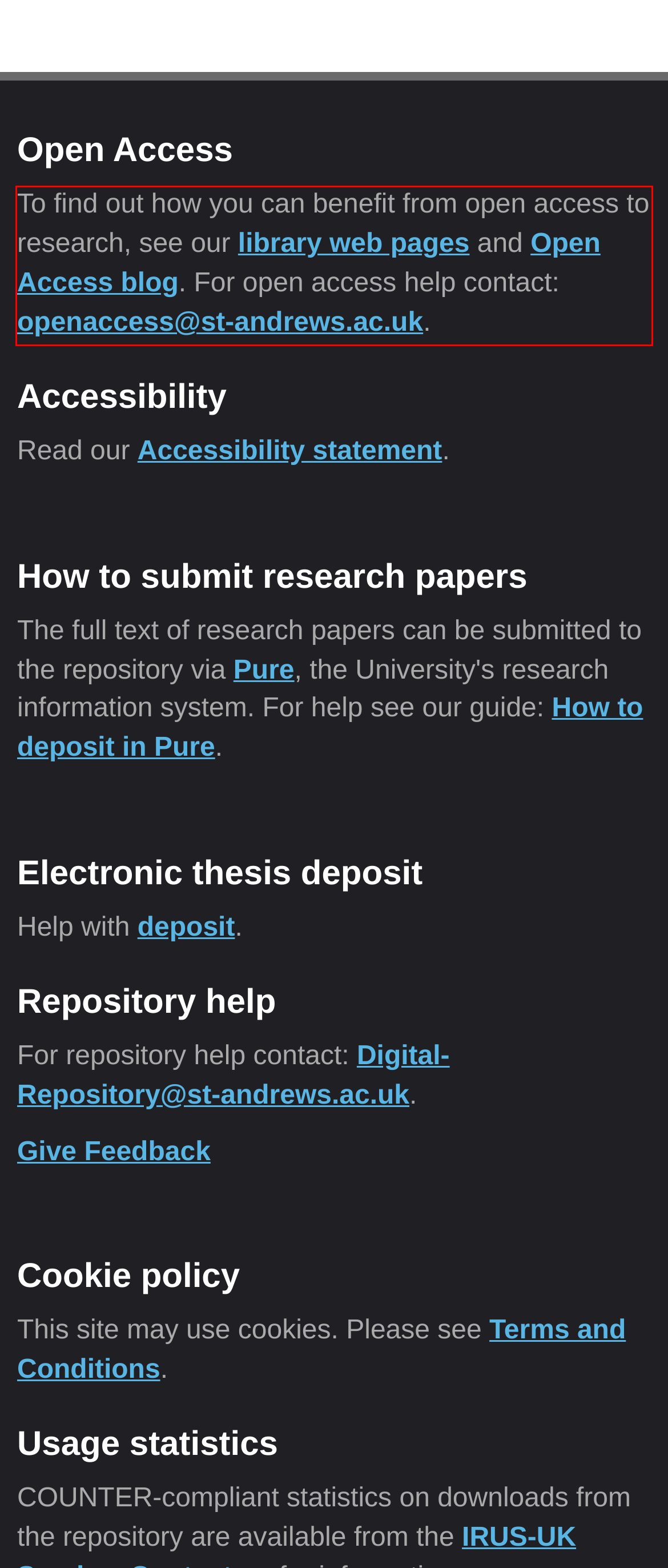Given the screenshot of a webpage, identify the red rectangle bounding box and recognize the text content inside it, generating the extracted text.

To find out how you can benefit from open access to research, see our library web pages and Open Access blog. For open access help contact: openaccess@st-andrews.ac.uk.